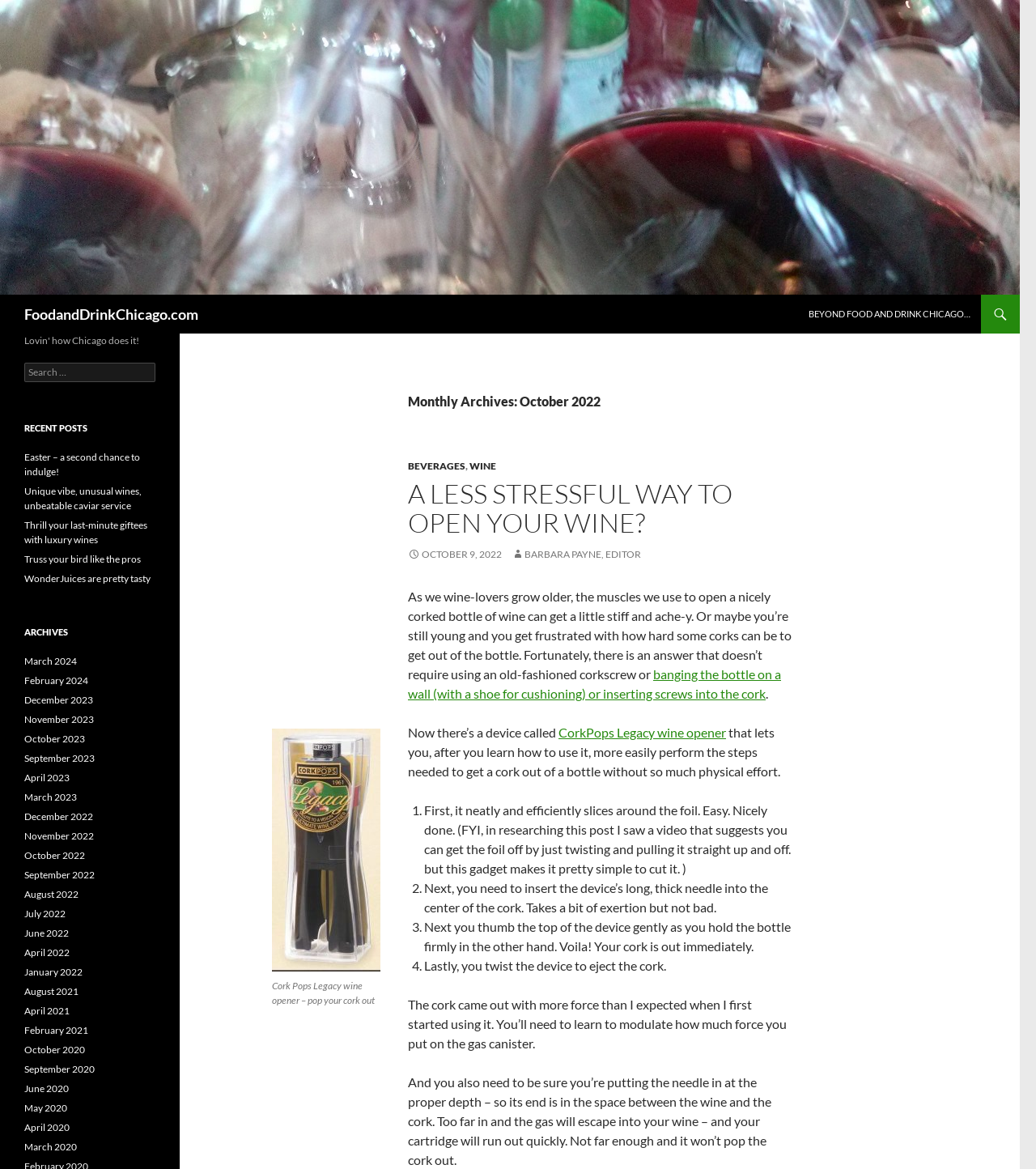Specify the bounding box coordinates of the region I need to click to perform the following instruction: "Open the link 'A LESS STRESSFUL WAY TO OPEN YOUR WINE?'". The coordinates must be four float numbers in the range of 0 to 1, i.e., [left, top, right, bottom].

[0.394, 0.408, 0.707, 0.461]